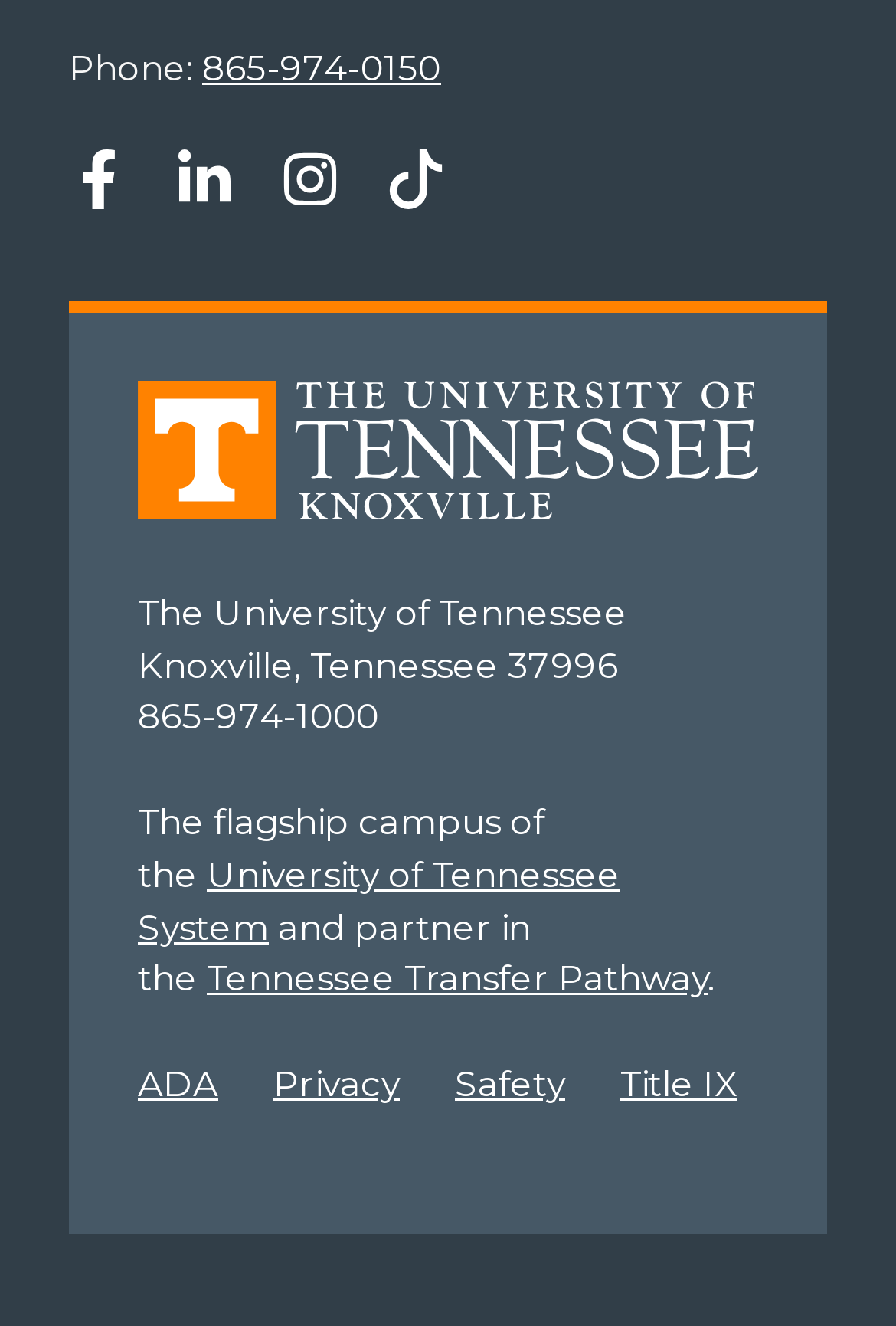How many social media links are there? Observe the screenshot and provide a one-word or short phrase answer.

4